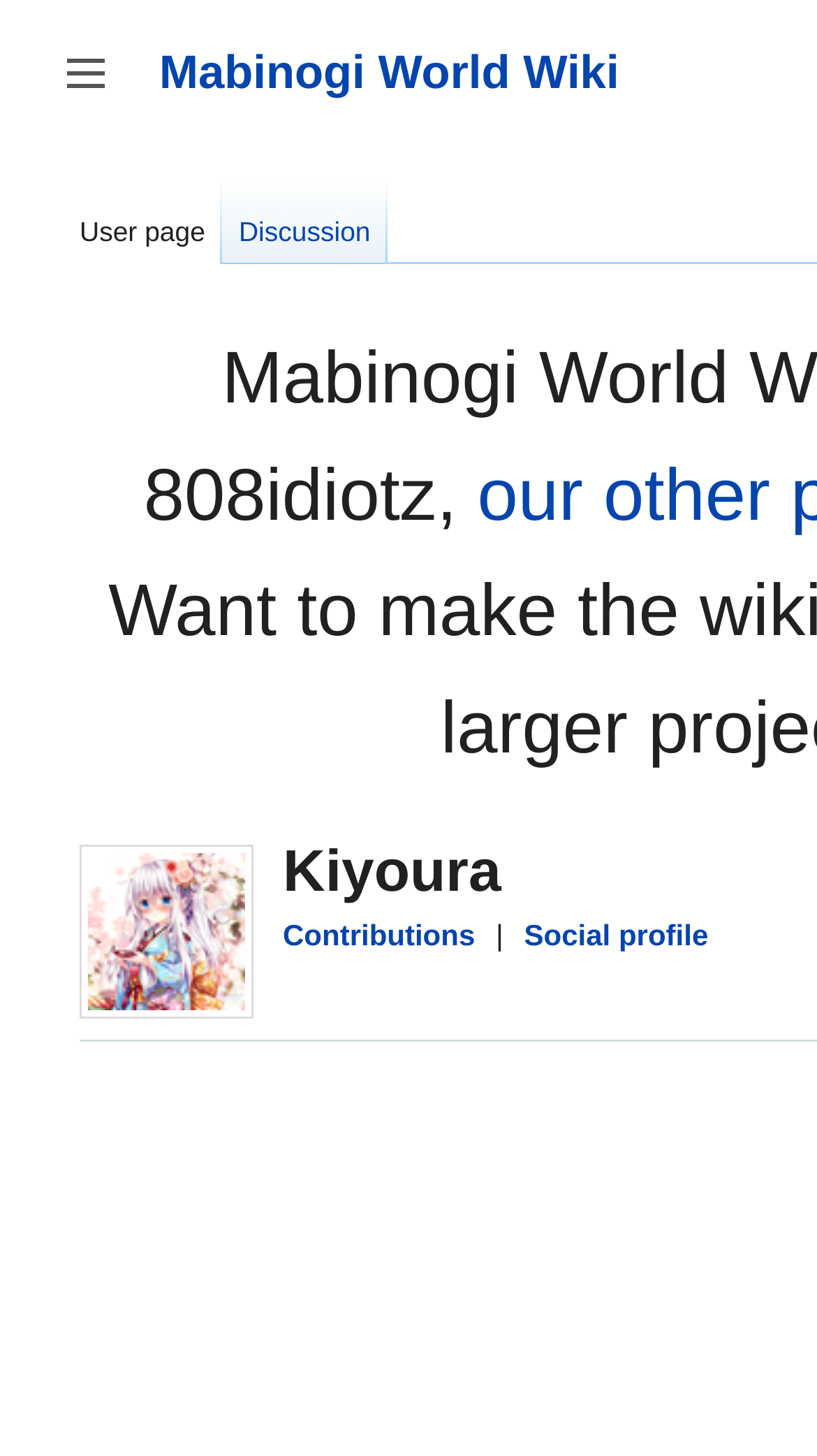Utilize the information from the image to answer the question in detail:
What is the type of image displayed on the page?

I determined the type of image by looking at the image element with the description 'avatar' which is located on the page.